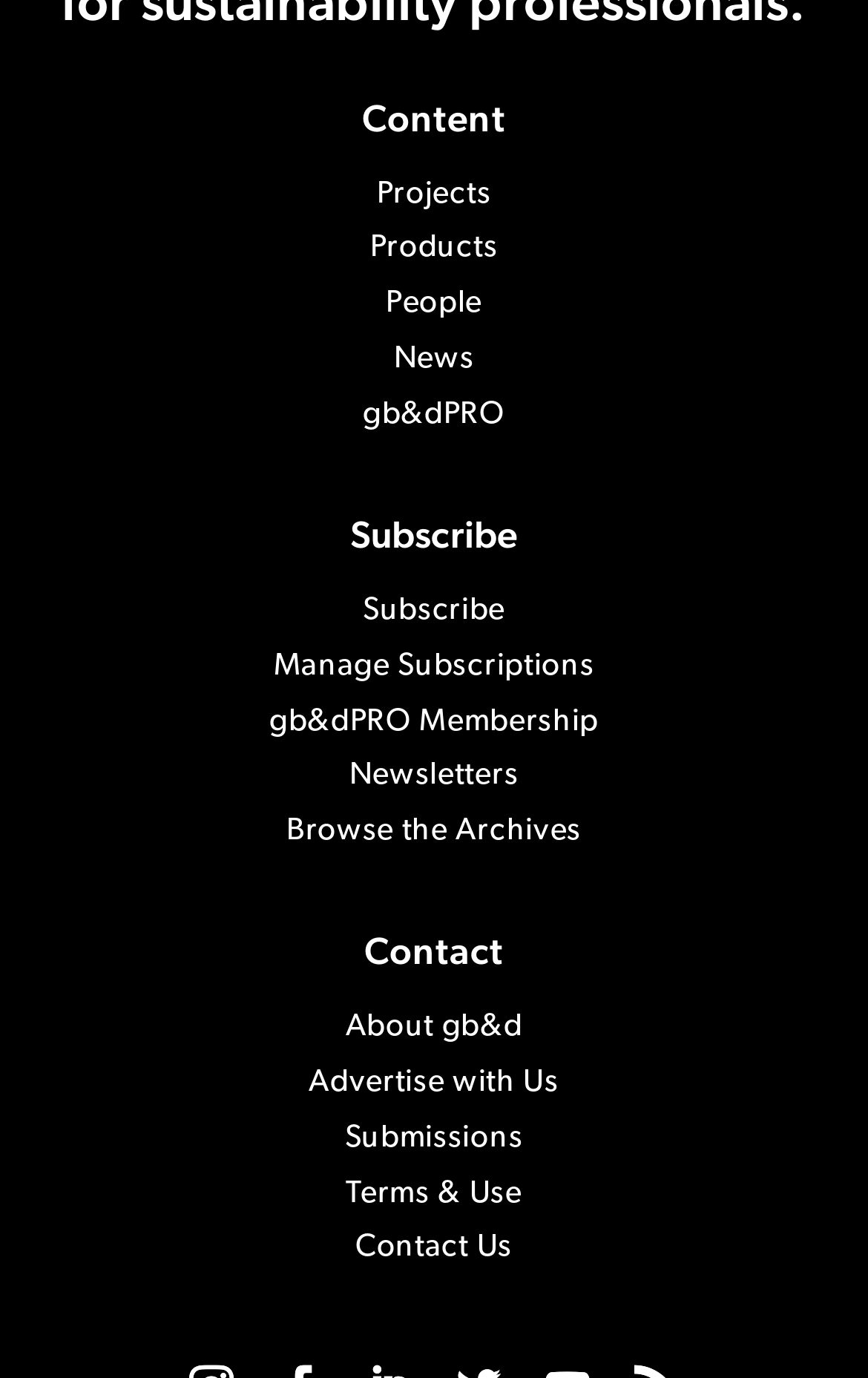Find the bounding box coordinates for the element that must be clicked to complete the instruction: "Learn about gb&d". The coordinates should be four float numbers between 0 and 1, indicated as [left, top, right, bottom].

[0.398, 0.734, 0.602, 0.758]